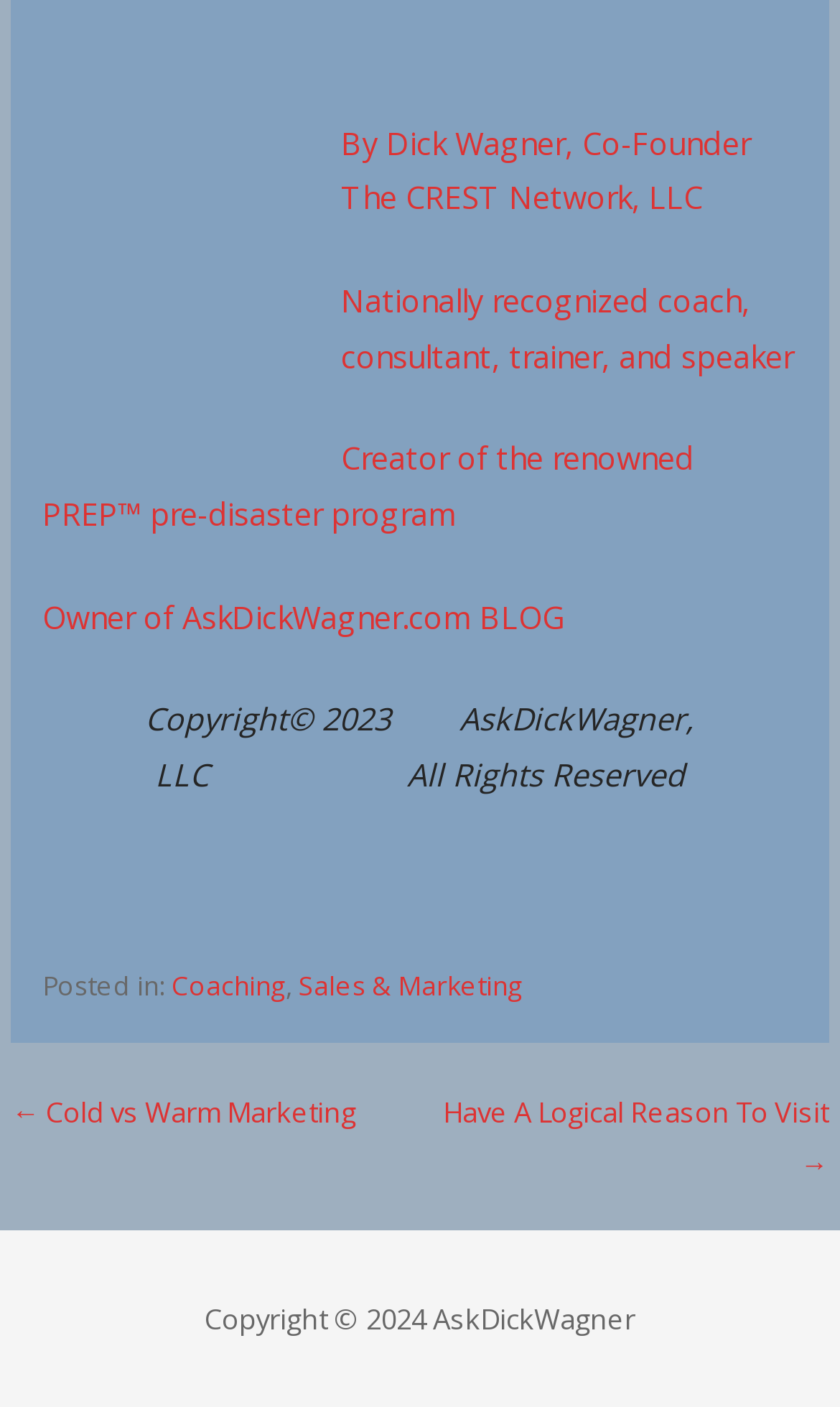Please determine the bounding box coordinates for the element with the description: "Owner of AskDickWagner.com BLOG".

[0.051, 0.424, 0.671, 0.453]